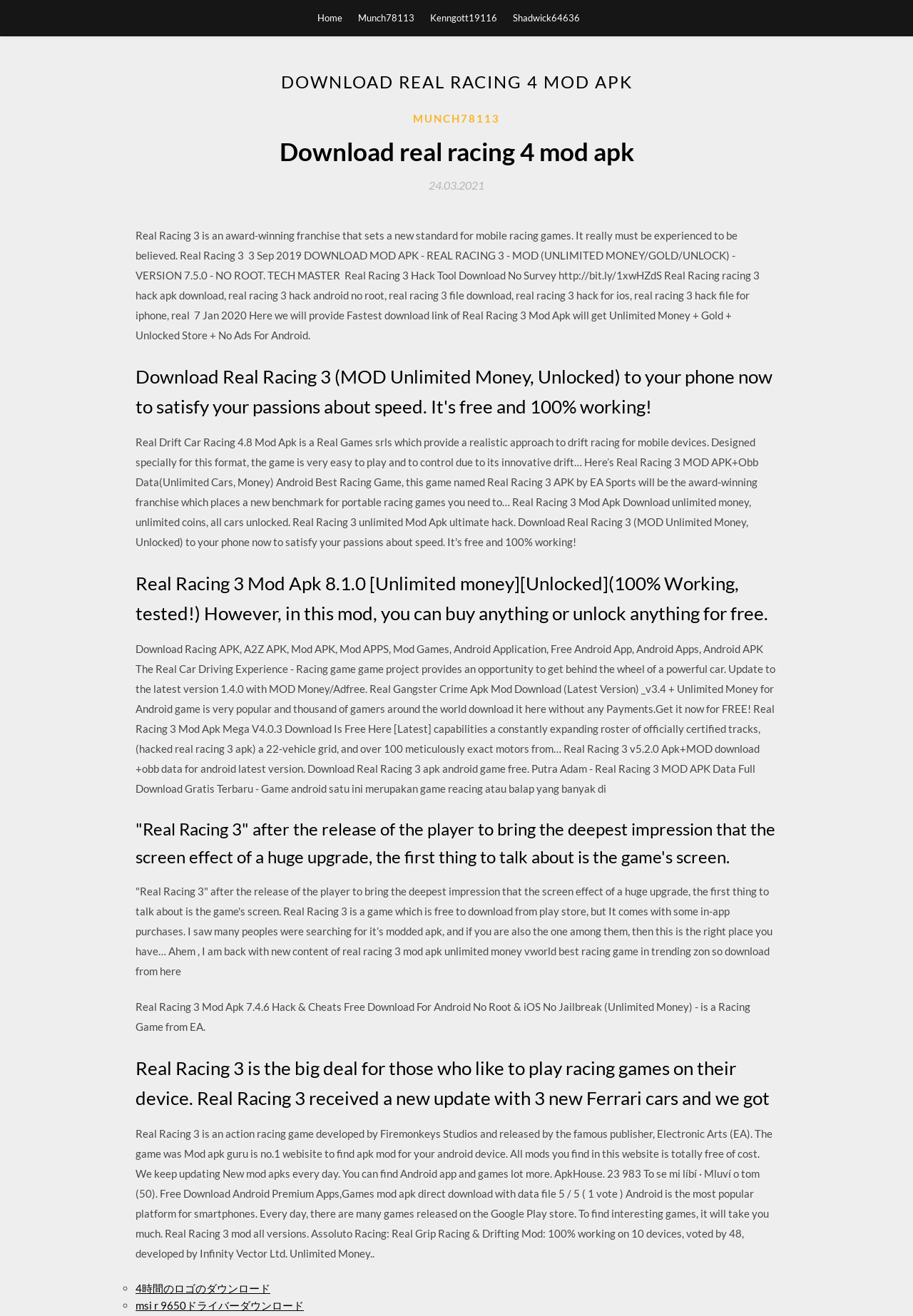Please identify the bounding box coordinates of the element that needs to be clicked to perform the following instruction: "Search for something".

None